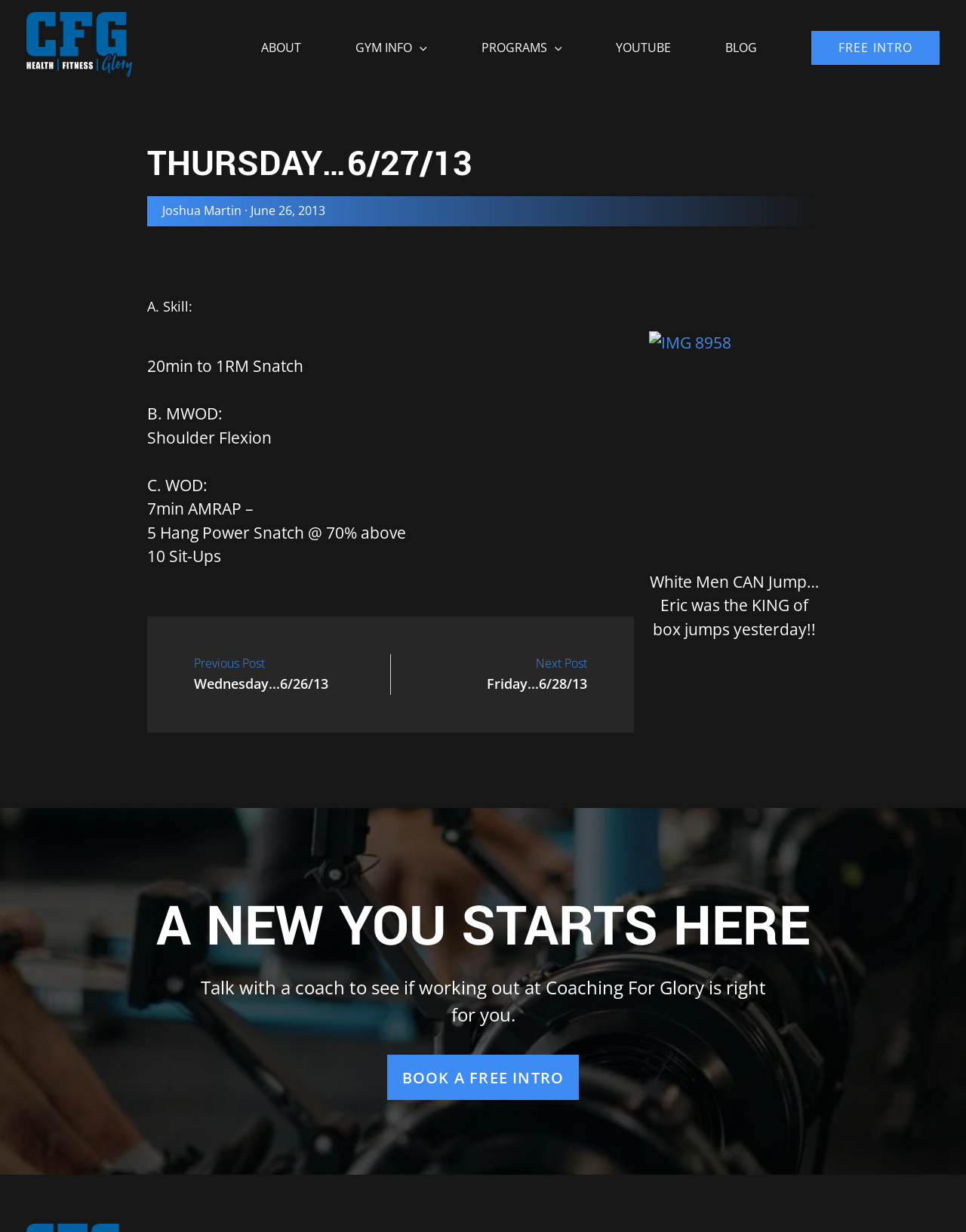Could you provide the bounding box coordinates for the portion of the screen to click to complete this instruction: "Click the Coaching For Glory logo"?

[0.027, 0.01, 0.137, 0.062]